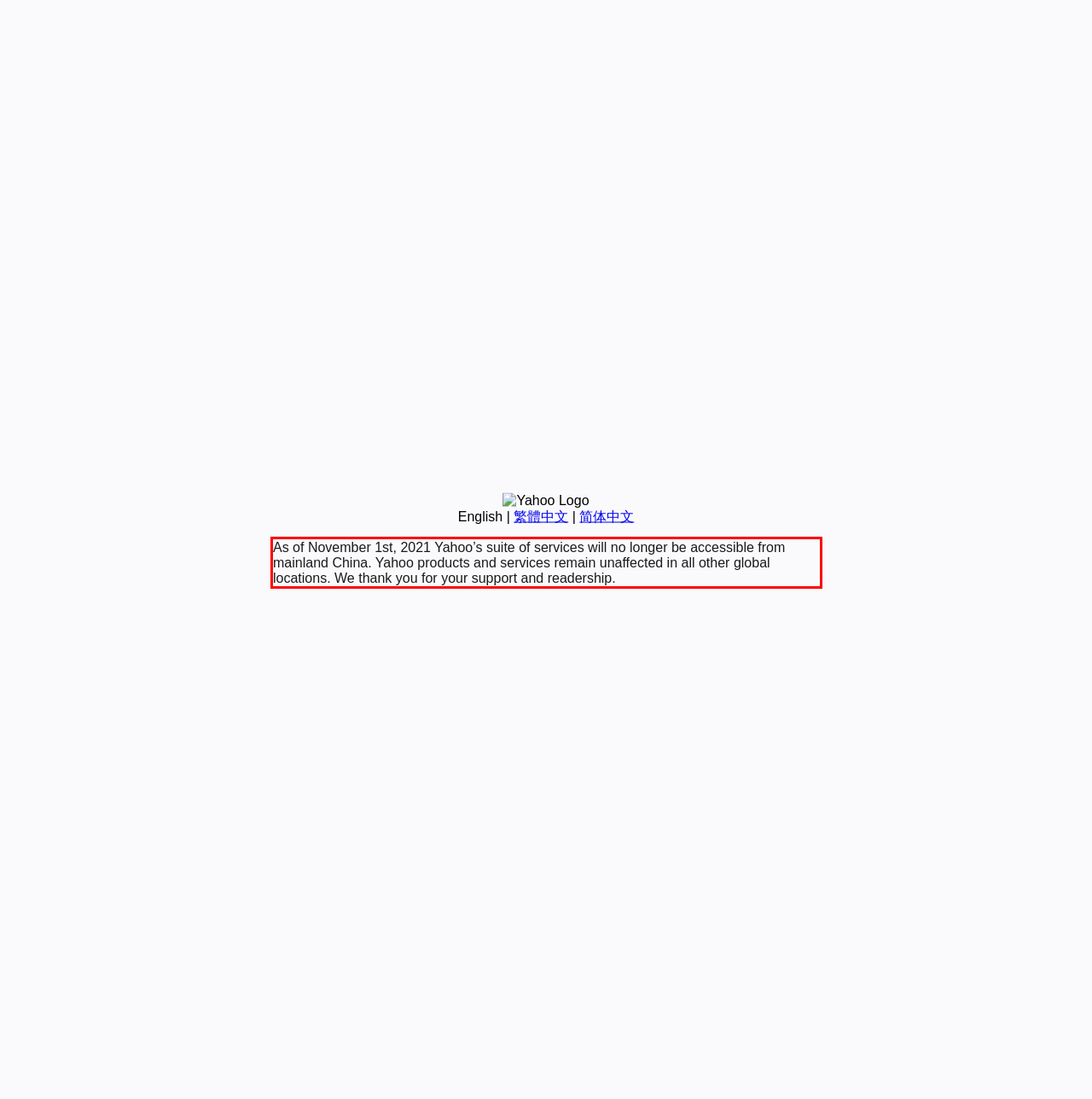Please examine the screenshot of the webpage and read the text present within the red rectangle bounding box.

As of November 1st, 2021 Yahoo’s suite of services will no longer be accessible from mainland China. Yahoo products and services remain unaffected in all other global locations. We thank you for your support and readership.